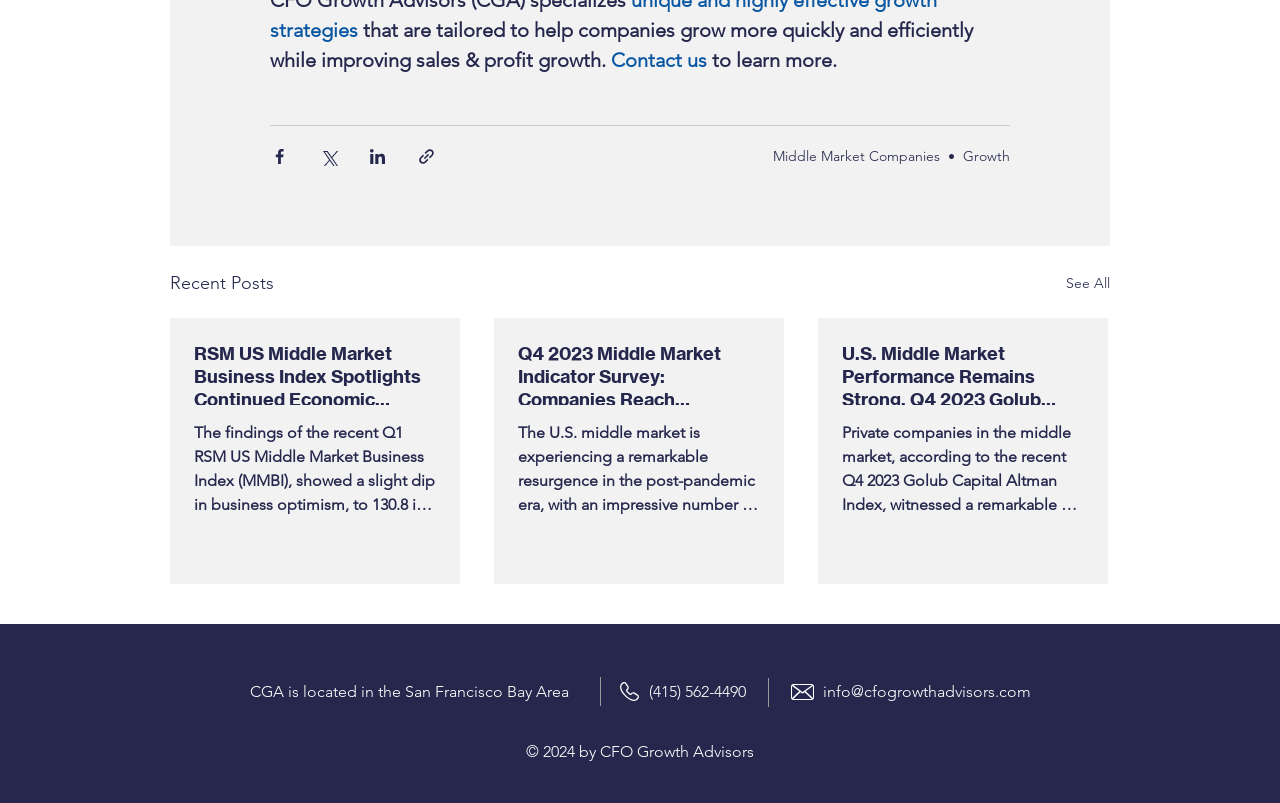Identify the bounding box coordinates of the section that should be clicked to achieve the task described: "Visit the company location in the San Francisco Bay Area".

[0.195, 0.849, 0.445, 0.873]